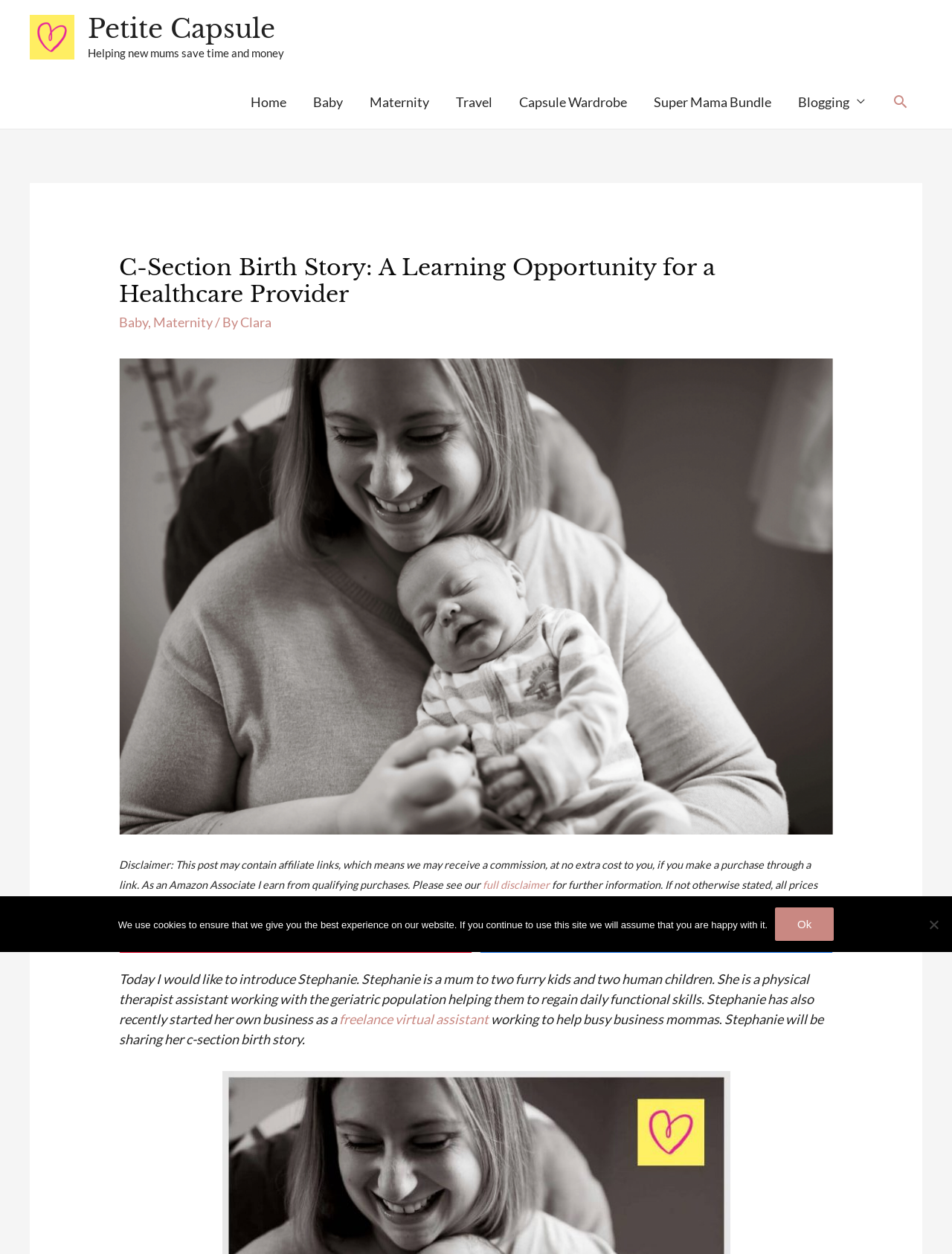Determine the bounding box coordinates for the area you should click to complete the following instruction: "Search using the search icon".

[0.937, 0.074, 0.955, 0.088]